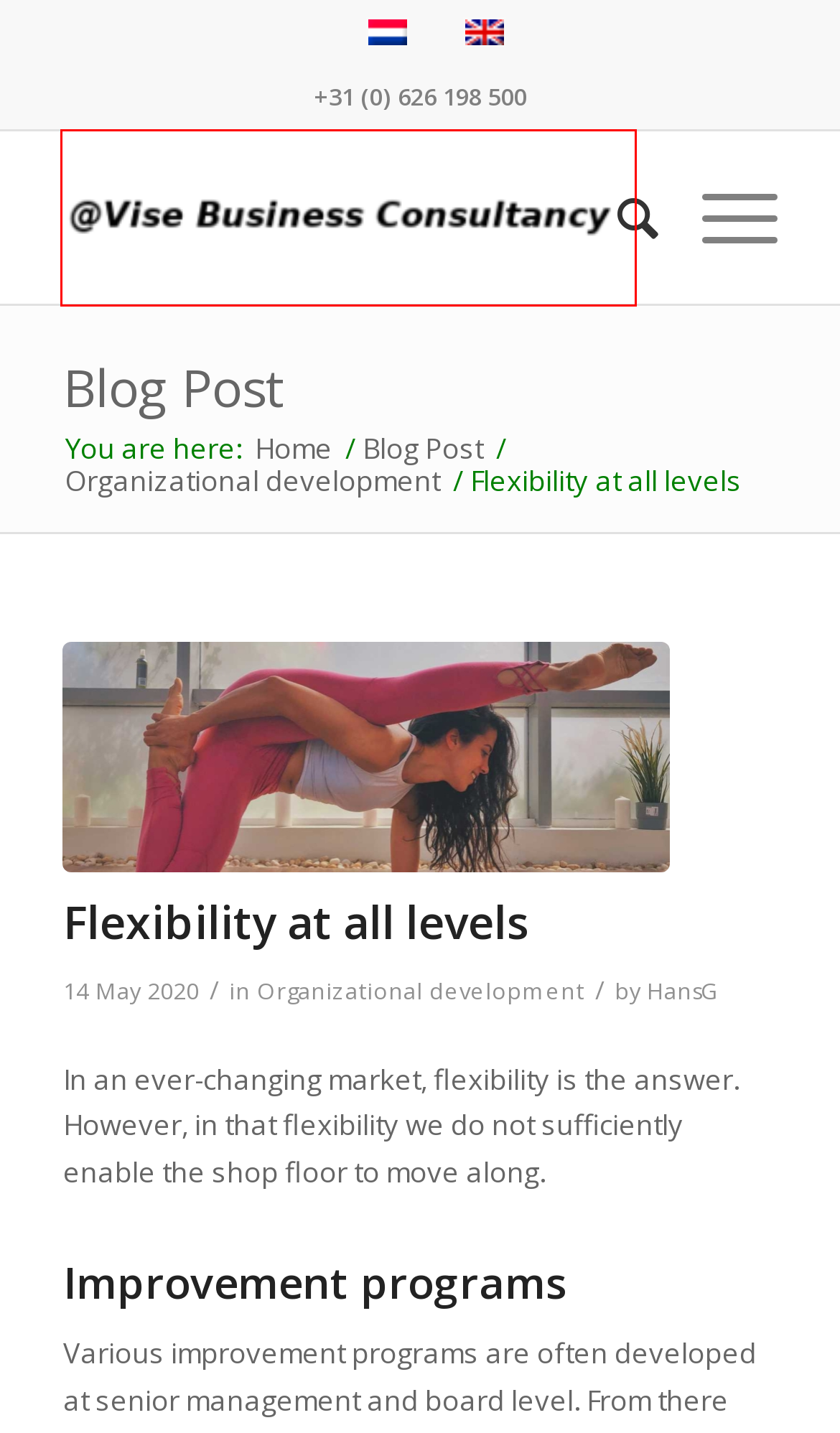You have a screenshot of a webpage, and a red bounding box highlights an element. Select the webpage description that best fits the new page after clicking the element within the bounding box. Options are:
A. Blog Post - Addvise
B. Stock calculations and analysis. - Addvise
C. Flexibiliteit op alle niveaus - Addvise
D. supply Chain and performance Management - Addvise
E. The fourth industrial revolution. - Addvise
F. An organization is not a democracy. - Addvise
G. agile Archieven - Addvise
H. Organizational development Archieven - Addvise

D